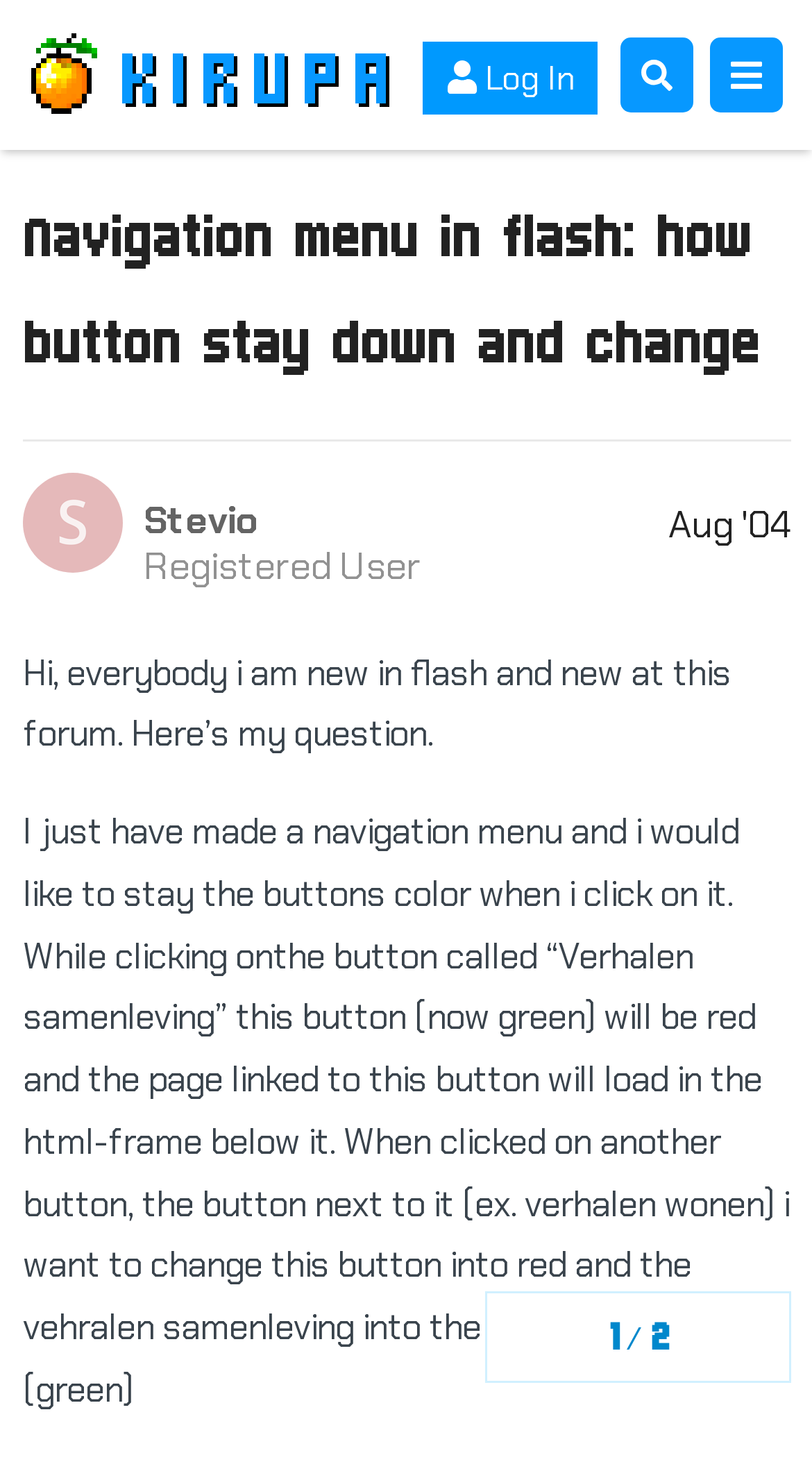Provide an in-depth caption for the contents of the webpage.

This webpage appears to be a forum discussion page. At the top, there is a header section with a link to "kirupaForum" accompanied by an image, and two buttons, "Log In" and "Search", with a dropdown menu. Below the header, there is a heading that reads "Navigation menu in flash: how button stay down and change".

The main content of the page is a discussion thread, where a user named "Stevio" has posted a question. The post is divided into two paragraphs, where the user introduces themselves as new to Flash and the forum, and then asks a question about creating a navigation menu in Flash. The user explains that they want the buttons to change color when clicked and load a linked page in an HTML frame below.

To the right of the post, there is a navigation section labeled "topic progress", which displays the progress of the discussion thread with numbers and a slash. At the bottom of the page, there is no visible content.